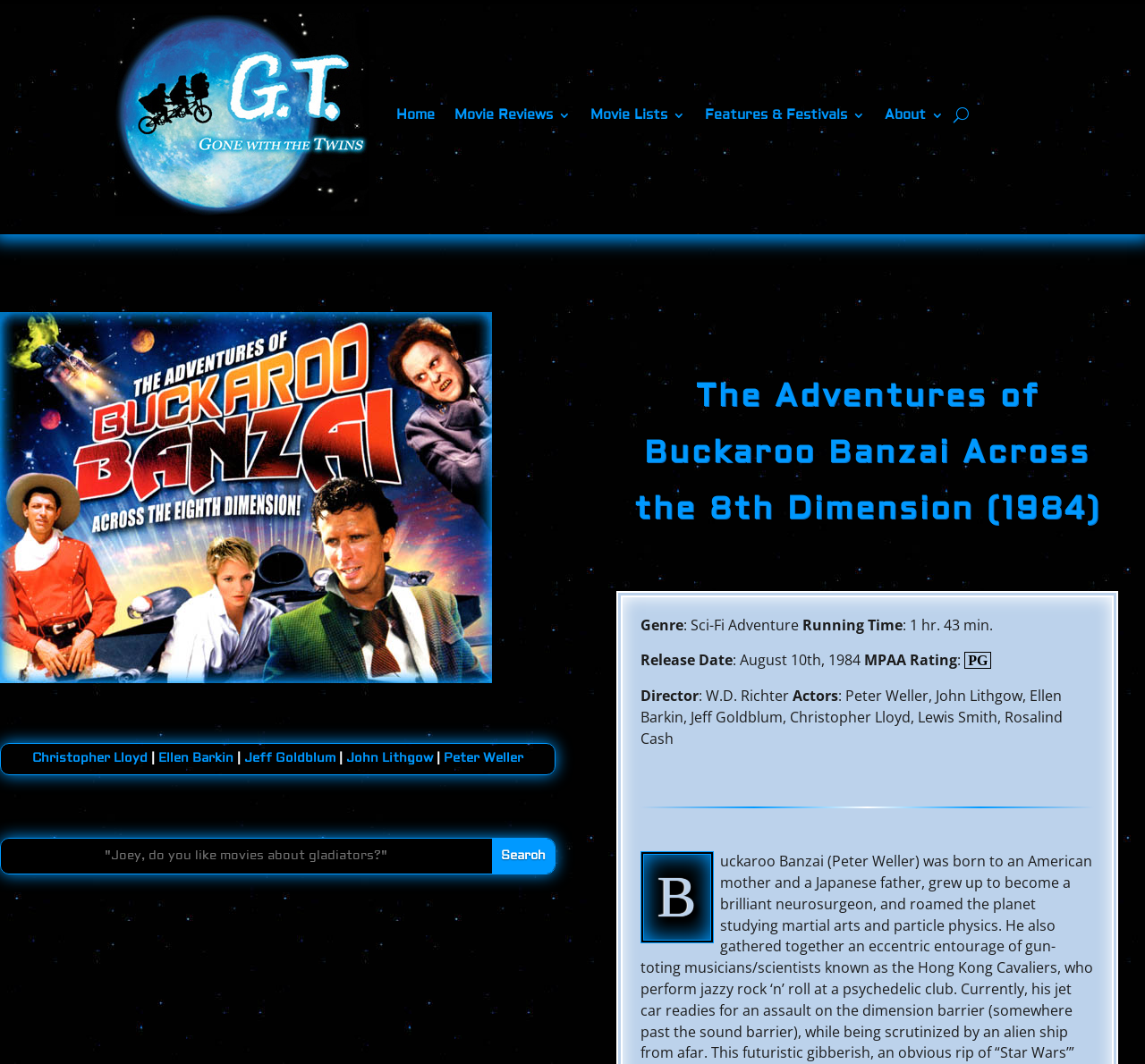Please find the bounding box for the UI element described by: "Movie Lists".

[0.516, 0.013, 0.598, 0.203]